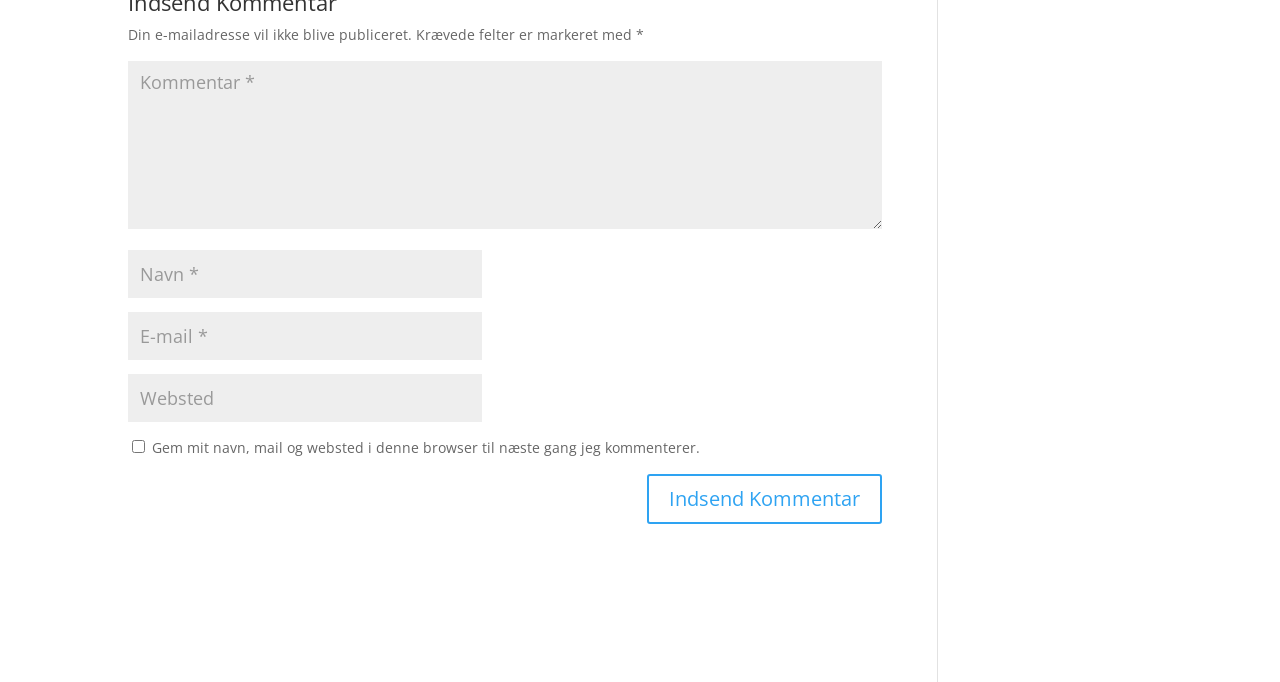How many required fields are there?
Look at the image and respond with a one-word or short-phrase answer.

3